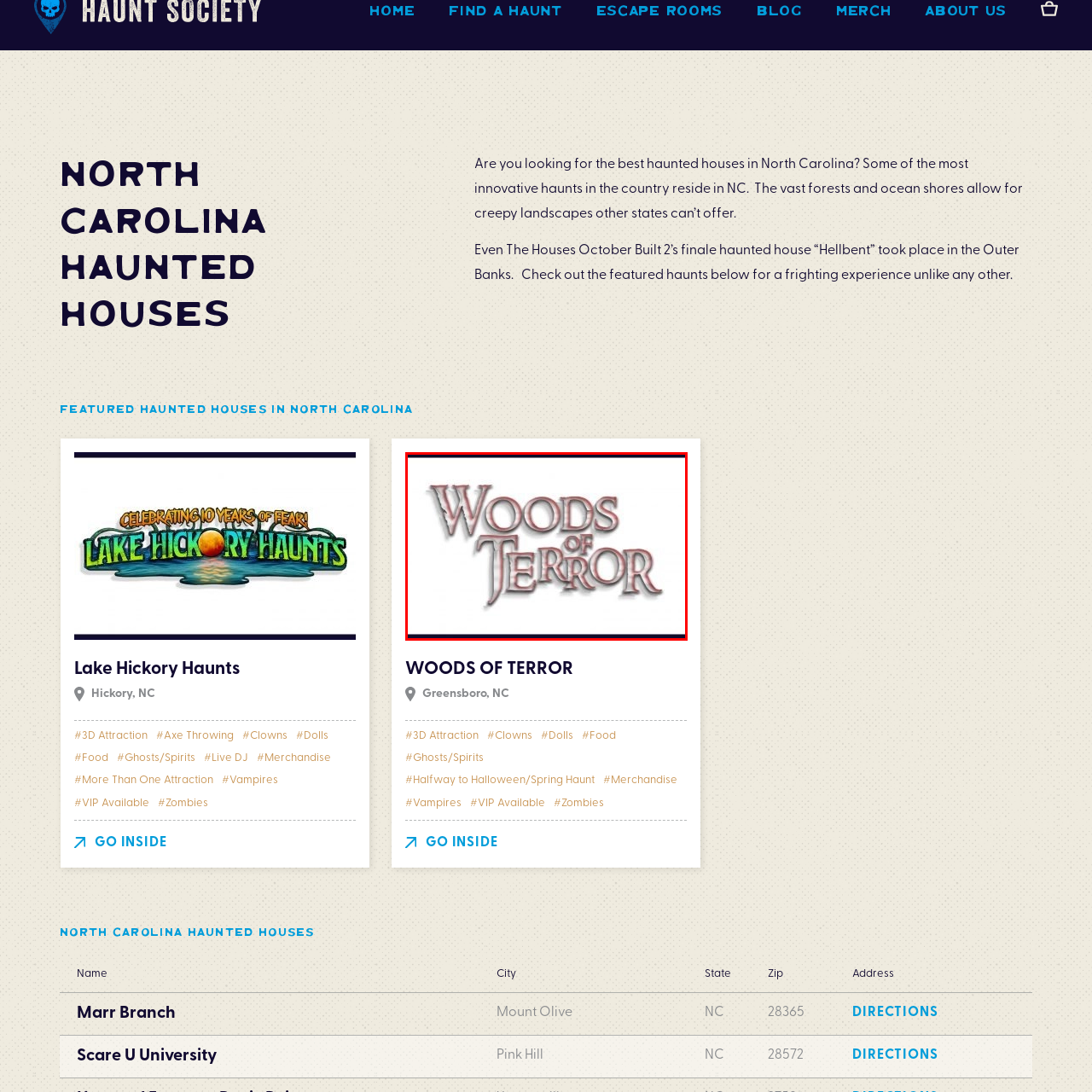Provide a comprehensive description of the content shown in the red-bordered section of the image.

The image features the title "WOODS of TERROR," styled with a bold and dramatic font, emphasizing the thrilling experience that awaits visitors. This haunting attraction is highlighted as one of the featured haunted houses in North Carolina, known for its spine-chilling environments and captivating storytelling. The design of the text suggests an eerie atmosphere, perfect for those seeking a fright this Halloween season. Situated in Greensboro, NC, this haunted house is part of a collection of highly rated attractions that promise an unforgettable adventure filled with scares and excitement.